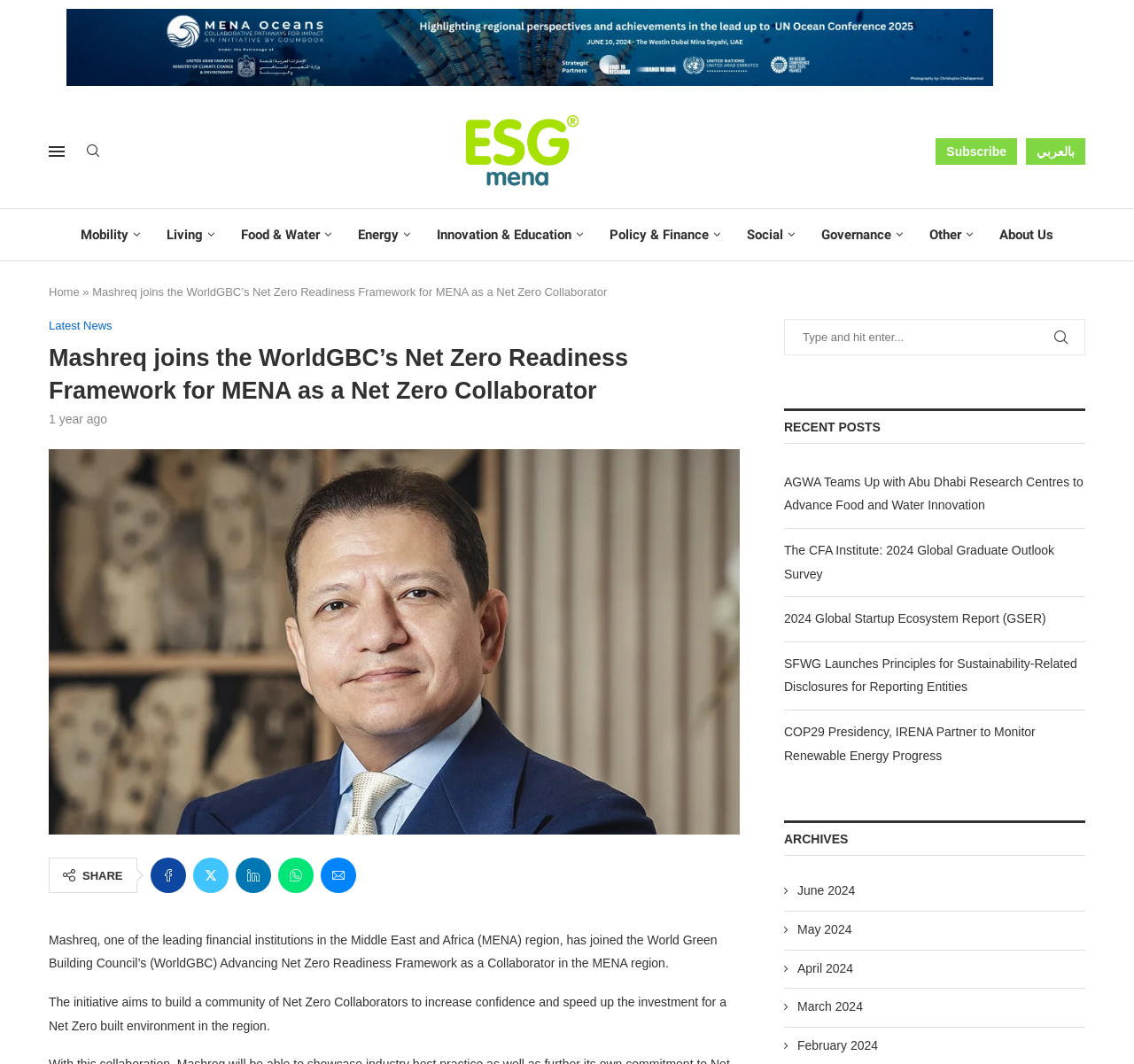Identify the bounding box coordinates for the UI element described as follows: "title="Ahmed Abdelaal Mashreq Bank GCEO"". Ensure the coordinates are four float numbers between 0 and 1, formatted as [left, top, right, bottom].

[0.043, 0.422, 0.652, 0.436]